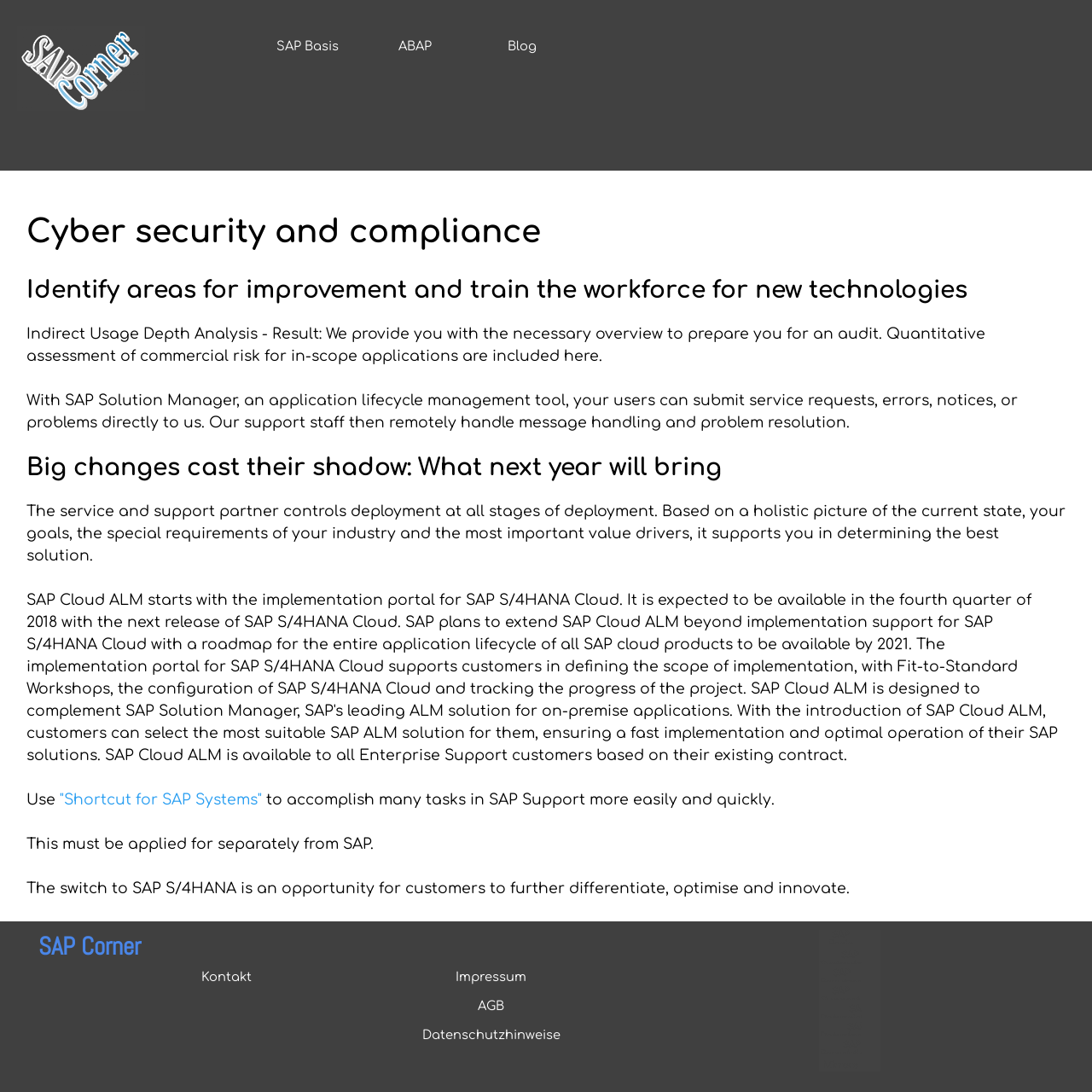Provide an in-depth caption for the contents of the webpage.

The webpage is about SAP Support, focusing on cyber security and compliance. At the top, there are three links: "SAP Basis", "ABAP", and "Blog", aligned horizontally. Below these links, there is a main section that takes up most of the page. 

In this main section, there are several paragraphs of text. The first paragraph is titled "Cyber security and compliance" and discusses identifying areas for improvement and training the workforce for new technologies. The second paragraph talks about indirect usage depth analysis and its results. The third paragraph explains how SAP Solution Manager helps users submit service requests and errors. 

The fourth paragraph discusses big changes and what the next year will bring. The fifth paragraph describes how the service and support partner controls deployment at all stages. There is a shortcut link to accomplish tasks in SAP Support more easily and quickly. 

The sixth paragraph mentions that a separate application is required for SAP. The seventh paragraph discusses the switch to SAP S/4HANA as an opportunity for customers to differentiate, optimize, and innovate.

At the bottom of the page, there are several links and sections. On the left, there are links to "Kontakt", "Impressum", "AGB", and "Datenschutzhinweise". On the right, there are several sections with links and text, including "SAP Basis", "SAP Systemkopie", "SAP Benutzer", "SAP Support", "SAP Datensicherung", "SAP Datenkorrektur", "SAP Berechtigung", and "Mirrors".